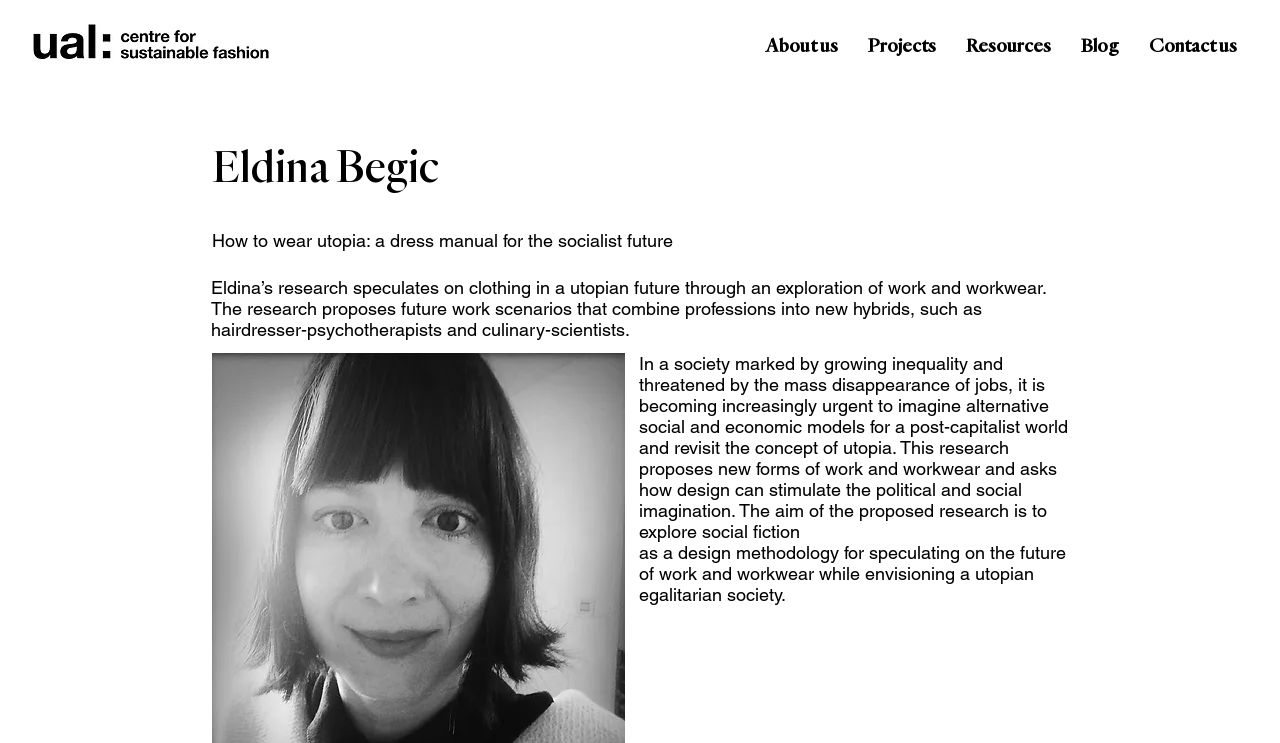Look at the image and give a detailed response to the following question: What is the profession mentioned in the research?

The research proposes future work scenarios that combine professions into new hybrids, such as hairdresser-psychotherapists and culinary-scientists, as mentioned in the StaticText 'The research proposes future work scenarios that combine professions into new hybrids, such as hairdresser-psychotherapists and culinary-scientists.' with bounding box coordinates [0.165, 0.401, 0.767, 0.458].